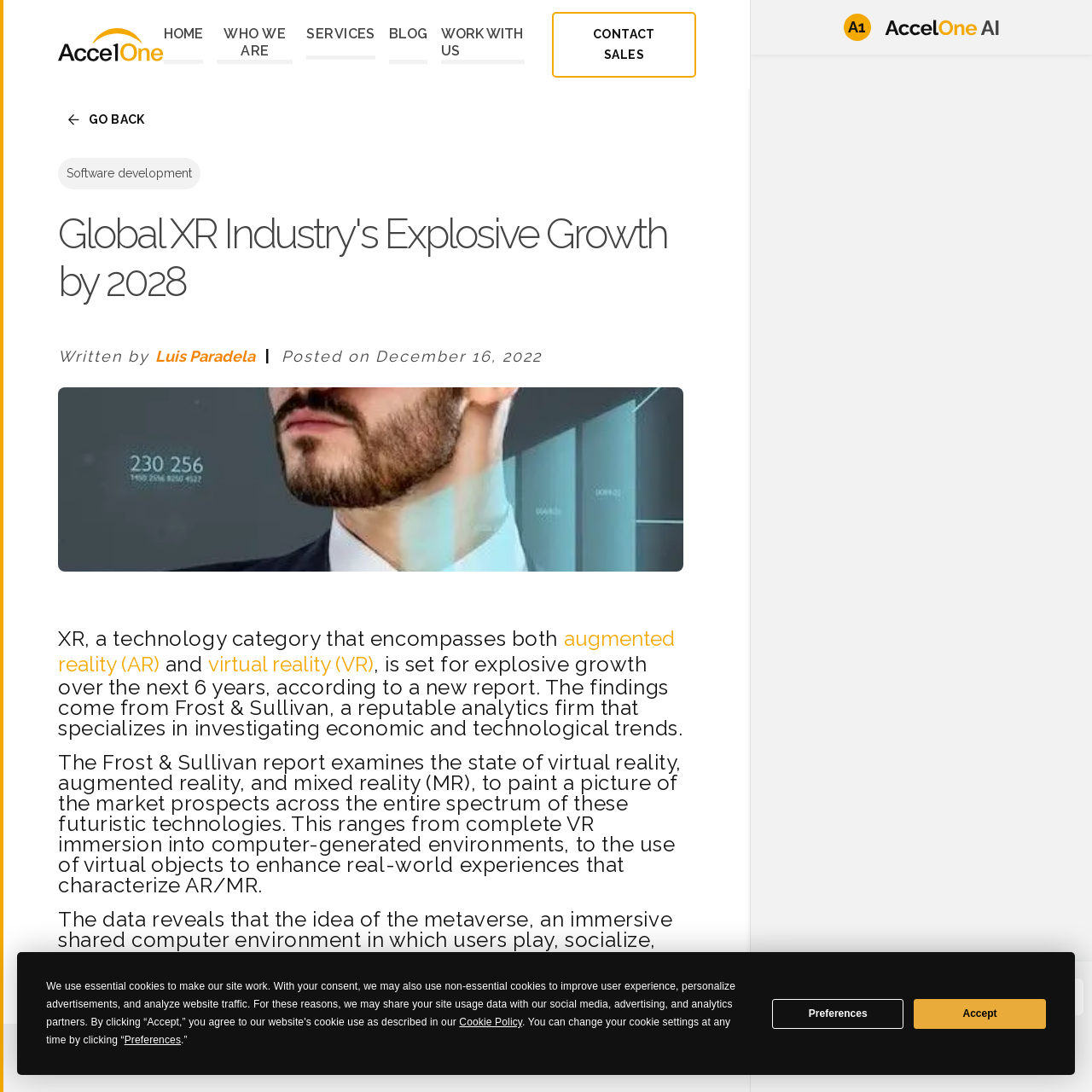Based on the image, provide a detailed response to the question:
Who is the author of the article?

The author's name is mentioned in the article as 'Luis Paradela', which is a link that can be clicked to access more information about the author.